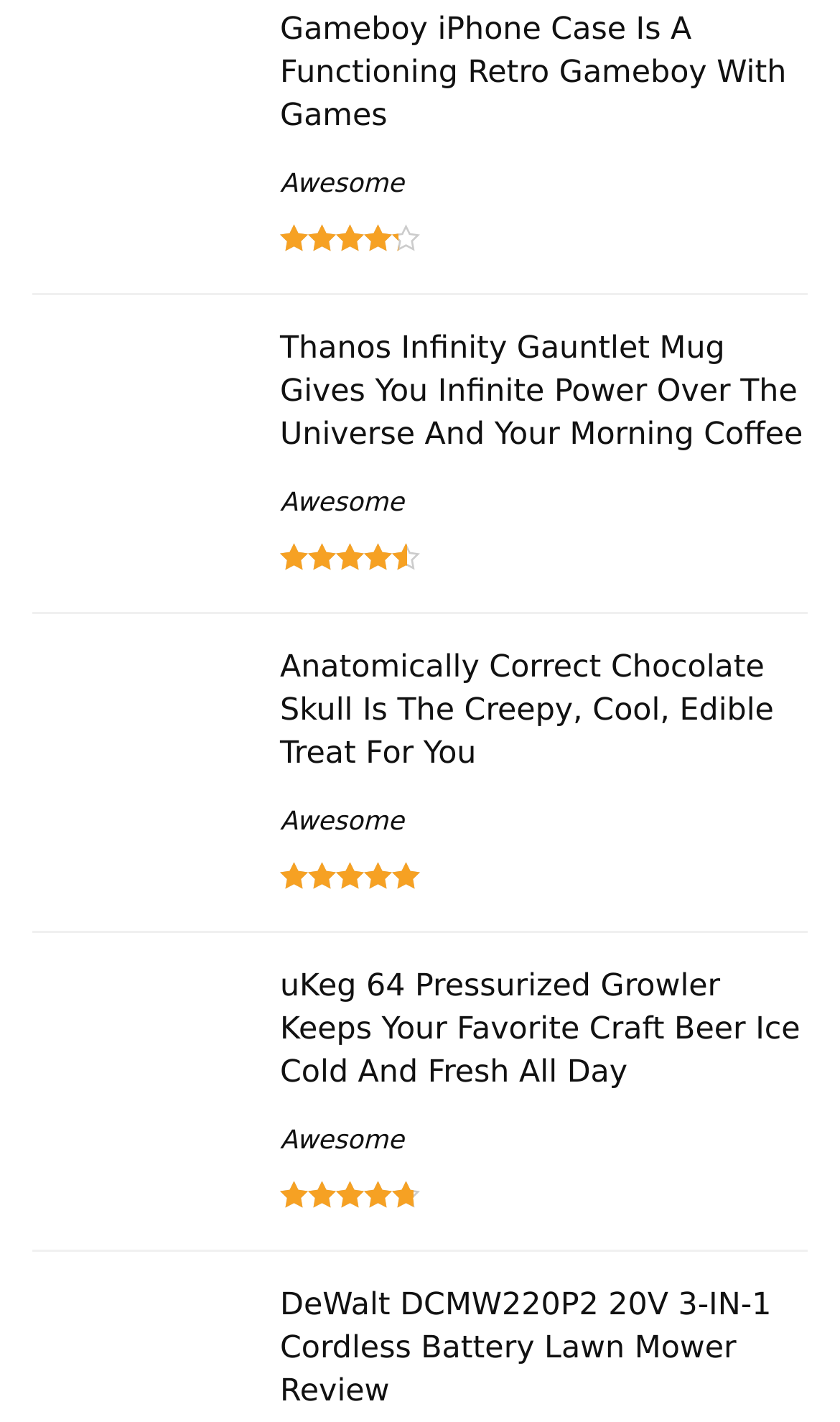How many products are displayed on this page?
Using the screenshot, give a one-word or short phrase answer.

5